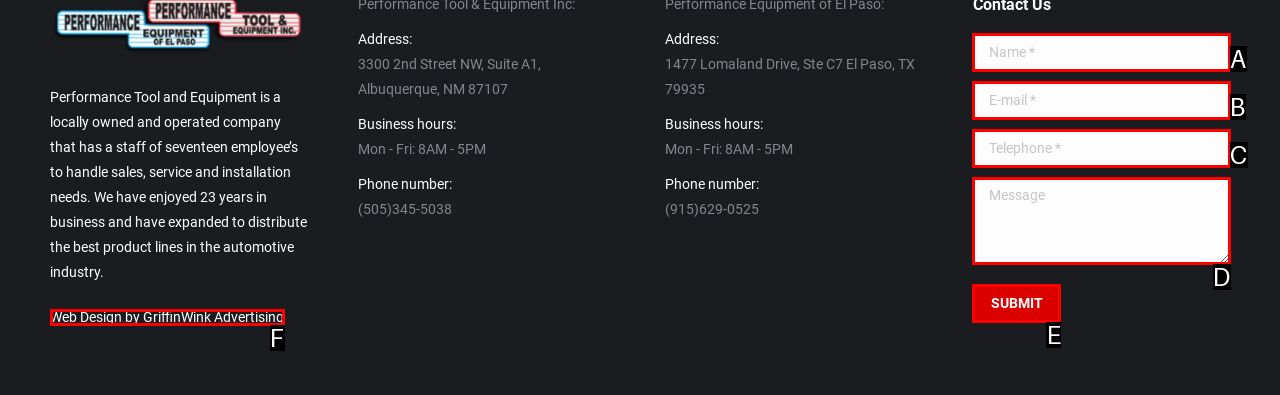From the given choices, determine which HTML element matches the description: Submit. Reply with the appropriate letter.

E